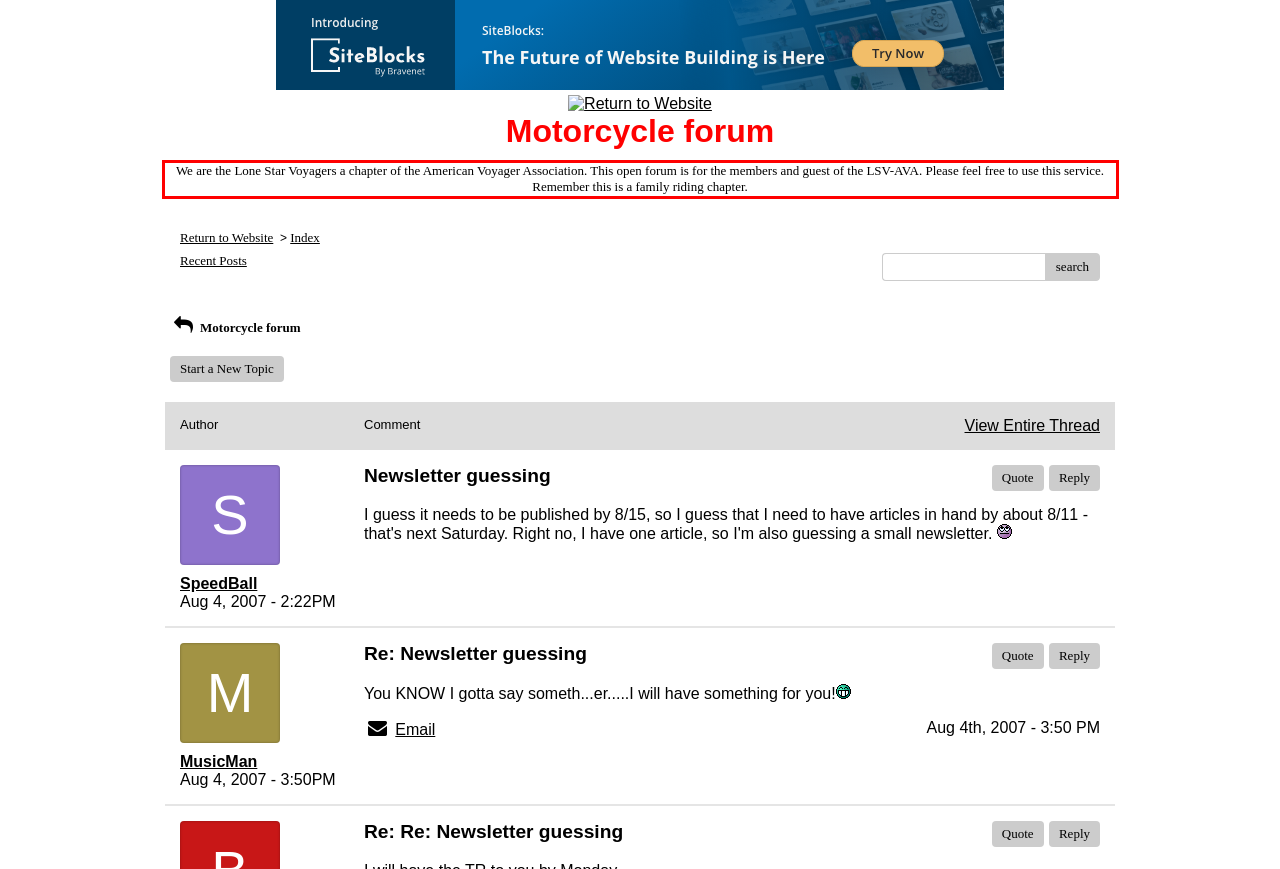Within the provided webpage screenshot, find the red rectangle bounding box and perform OCR to obtain the text content.

We are the Lone Star Voyagers a chapter of the American Voyager Association. This open forum is for the members and guest of the LSV-AVA. Please feel free to use this service. Remember this is a family riding chapter.